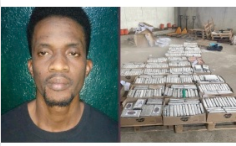Answer the following query concisely with a single word or phrase:
What is the context of the items arranged in boxes?

Illegal substances